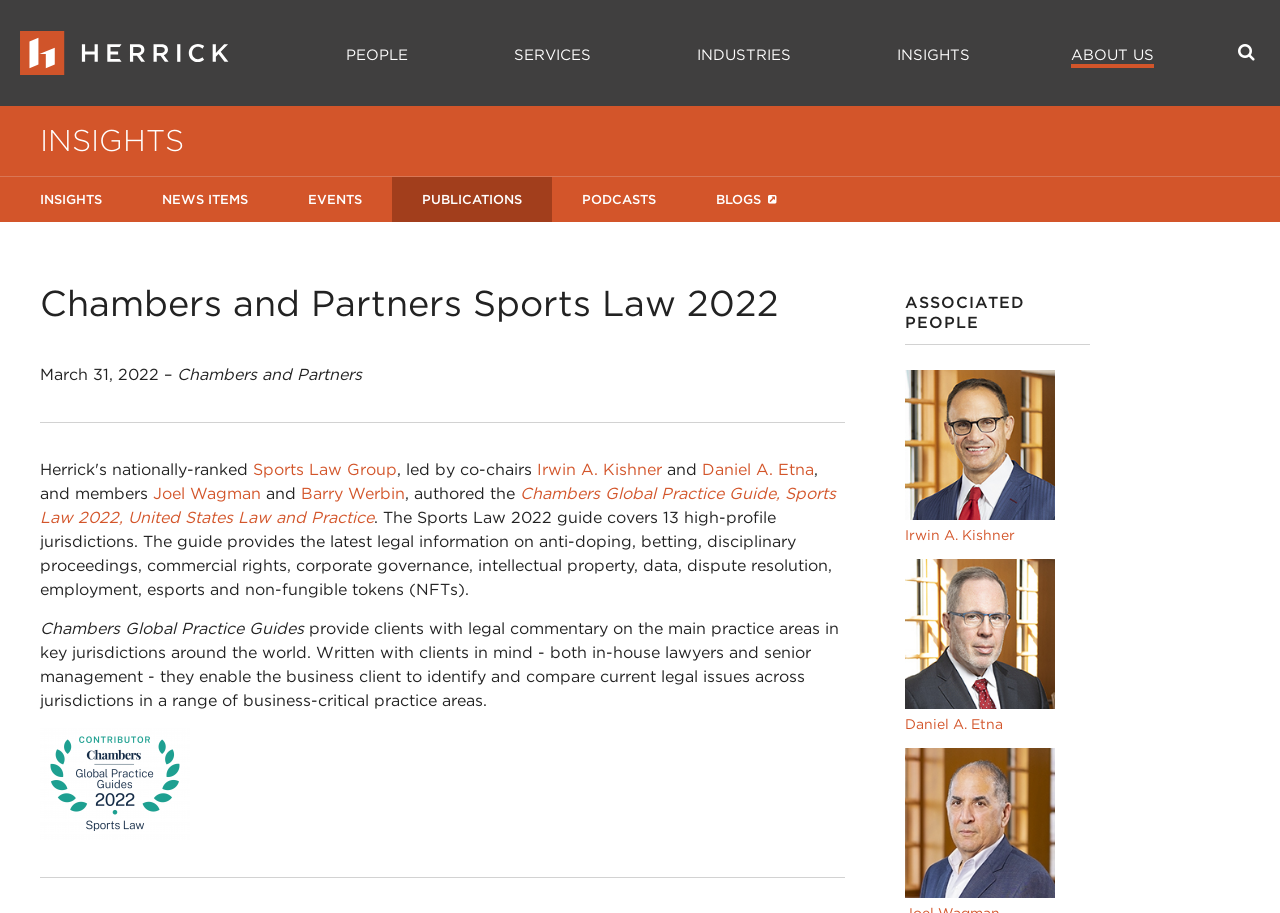Find and provide the bounding box coordinates for the UI element described with: "News Items".

[0.103, 0.194, 0.217, 0.244]